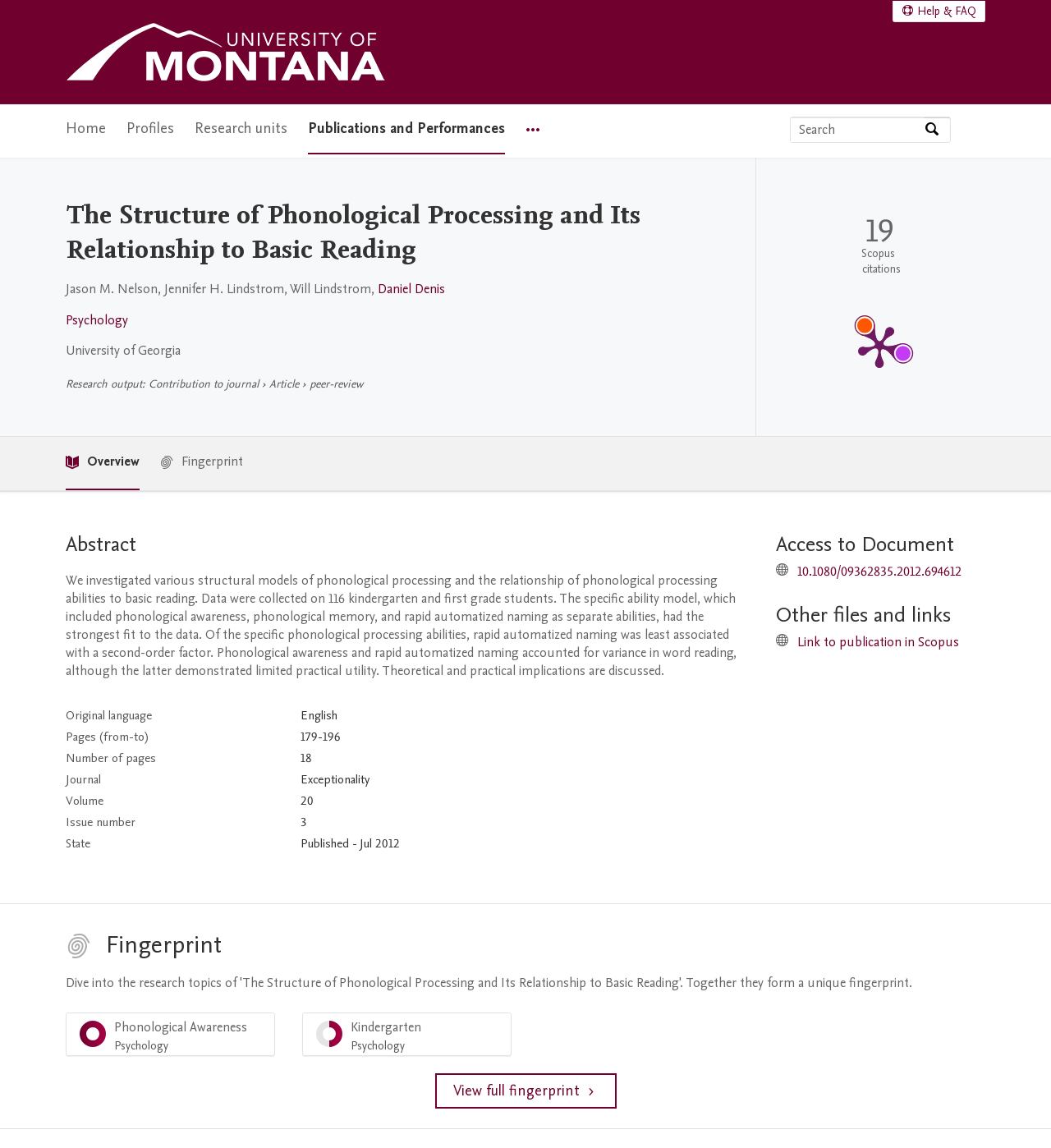Please provide a comprehensive answer to the question based on the screenshot: What is the research output of the authors?

I found the answer by looking at the section with the heading 'Research output' and found the text 'Contribution to journal' which is a description of the research output.